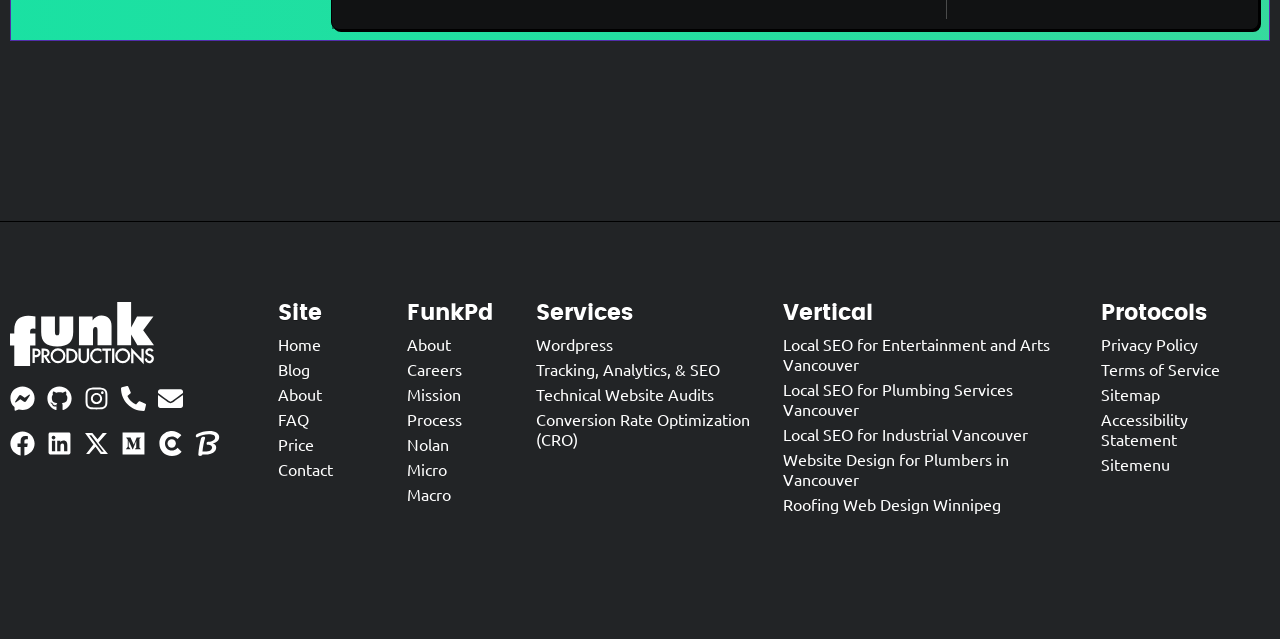Determine the bounding box coordinates of the target area to click to execute the following instruction: "Go to home."

[0.008, 0.602, 0.12, 0.641]